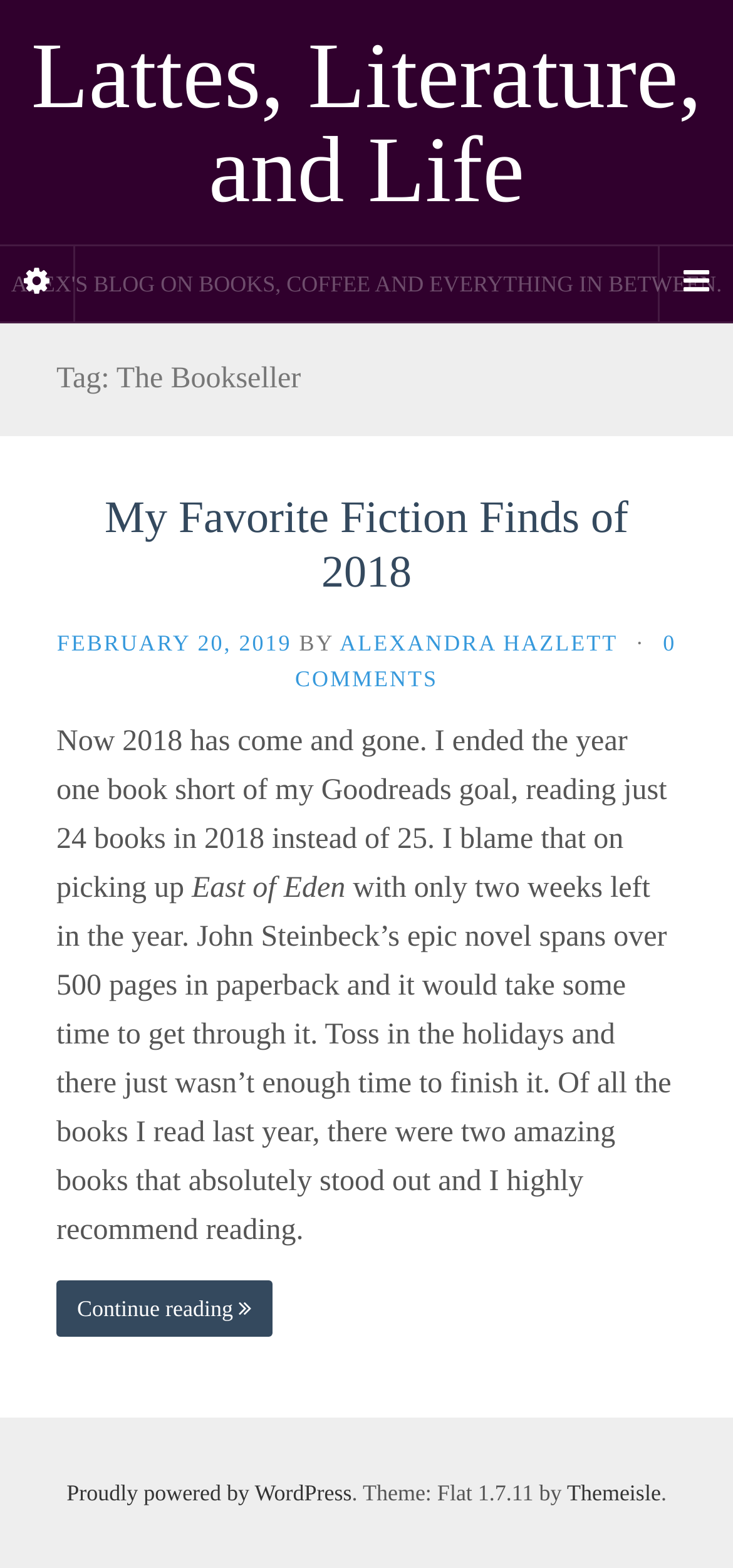Explain in detail what you observe on this webpage.

The webpage is a blog titled "The Bookseller – Lattes, Literature, and Life". At the top, there is a heading with the same title, which is also a link. Below it, there is a subheading that reads "ALEX'S BLOG ON BOOKS, COFFEE AND EVERYTHING IN BETWEEN." 

To the left of the subheading, there is a "Sidebar" button, and to the right, there is a "Navigation Menu" button. Below these buttons, there is a heading that reads "Tag: The Bookseller". 

The main content of the webpage is an article with a heading "My Favorite Fiction Finds of 2018". The article has a link to the title, and below it, there is a link to the date "FEBRUARY 20, 2019" and the author's name "ALEXANDRA HAZLETT". 

The article's content starts with a paragraph that discusses the author's reading goal for 2018. The text mentions a book titled "East of Eden" and explains why the author didn't meet their reading goal. The article continues with a recommendation for two amazing books the author read in 2018. 

At the bottom of the article, there is a "Continue reading" link. The webpage ends with a footer section that contains a link to WordPress and a credit to the theme "Flat 1.7.11 by Themeisle".